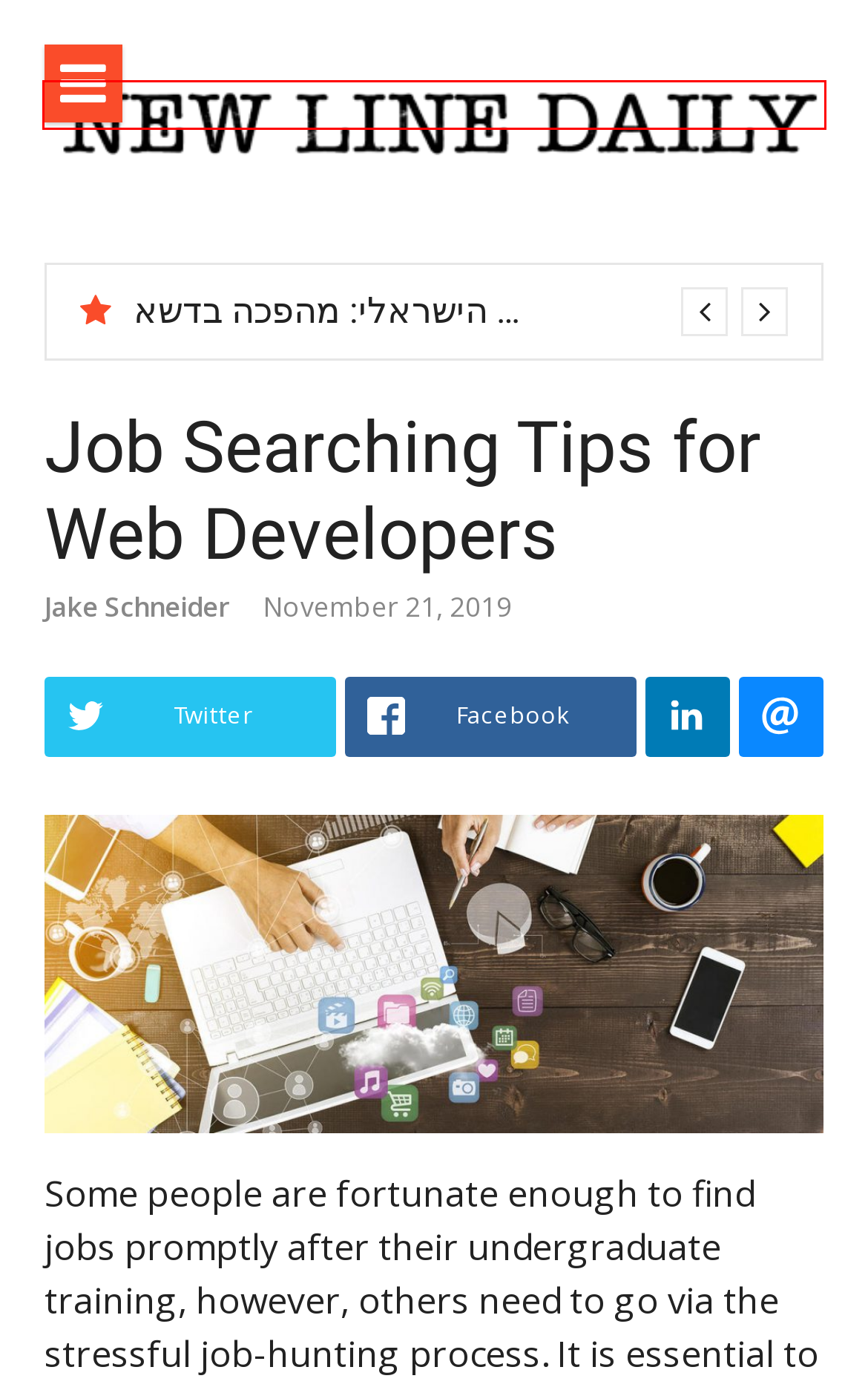You are given a webpage screenshot where a red bounding box highlights an element. Determine the most fitting webpage description for the new page that loads after clicking the element within the red bounding box. Here are the candidates:
A. SEO Archives | Newline Daily
B. Home | Newline Daily
C. Terms of Use | Newline Daily
D. The Importance of Regular Eye Health Checkups: Seeing Clearly into the Future | Newline Daily
E. Optometry Archives | Newline Daily
F. Freelance Archives | Newline Daily
G. Title Insurance Archives | Newline Daily
H. The Rise of Vegan Electrolyte Drink Mixes | Newline Daily

B